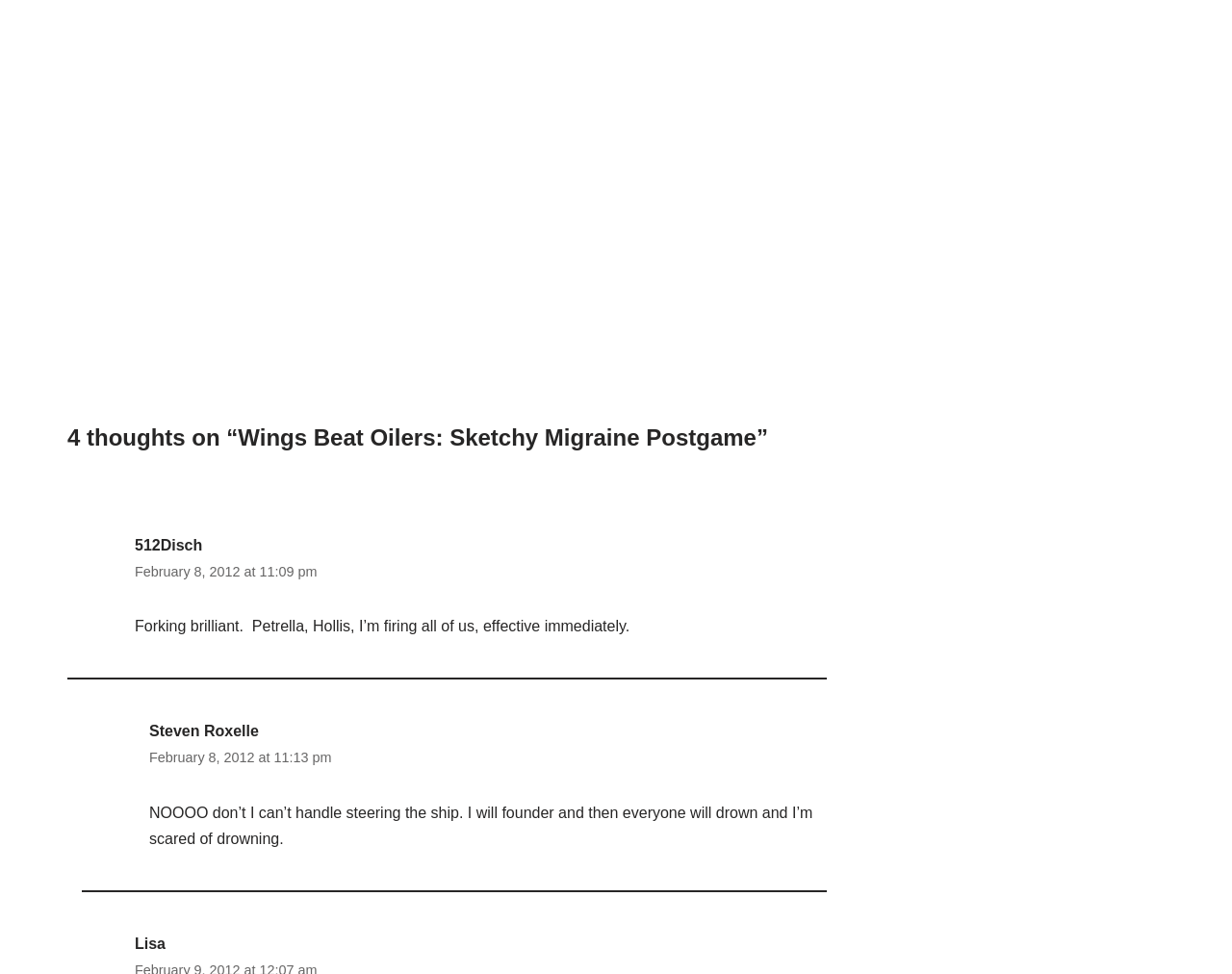Using the provided element description, identify the bounding box coordinates as (top-left x, top-left y, bottom-right x, bottom-right y). Ensure all values are between 0 and 1. Description: Steven Roxelle

[0.121, 0.742, 0.21, 0.759]